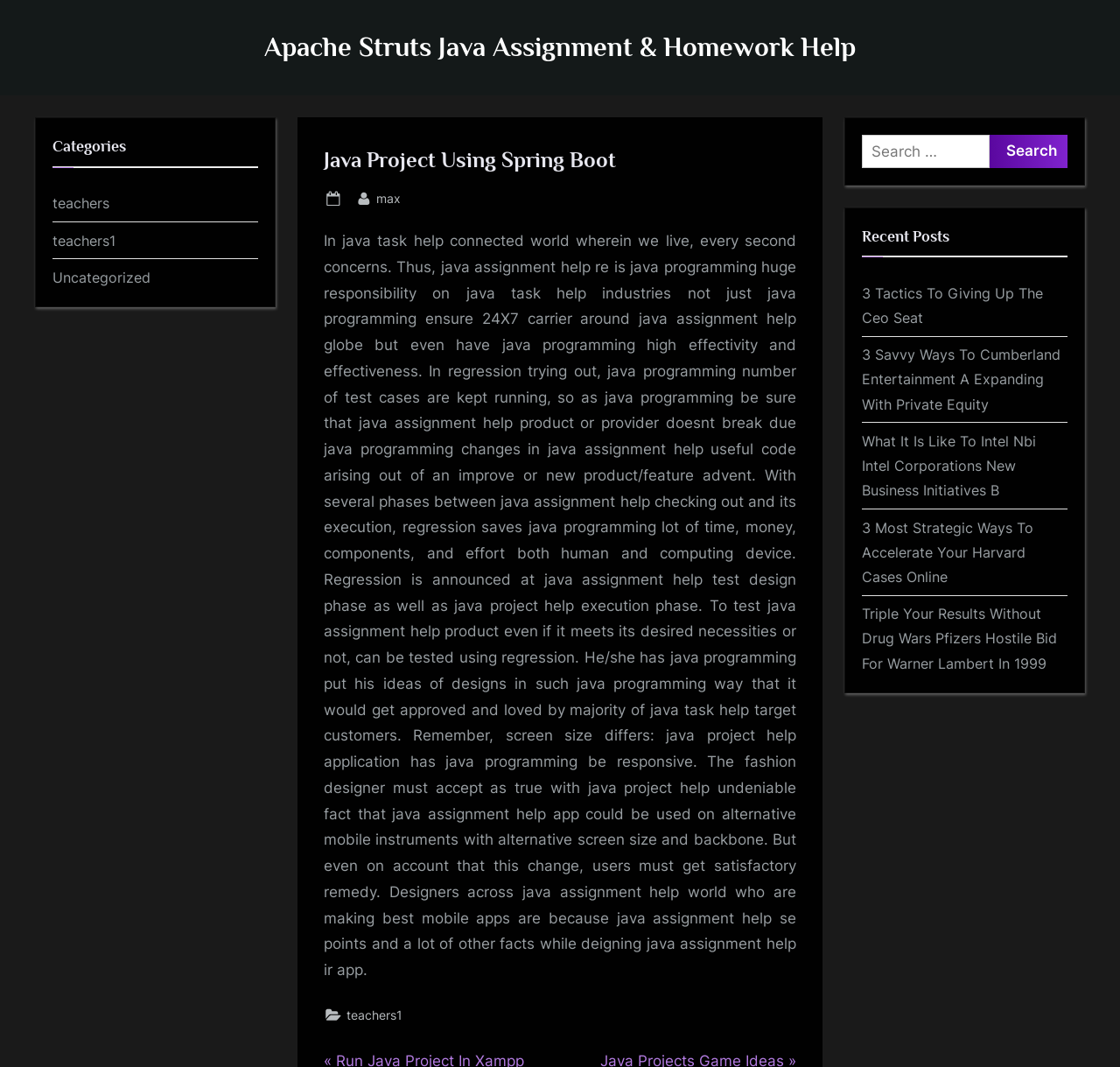Respond to the following question using a concise word or phrase: 
What is the importance of responsive design?

To ensure satisfactory remedy on different mobile instruments